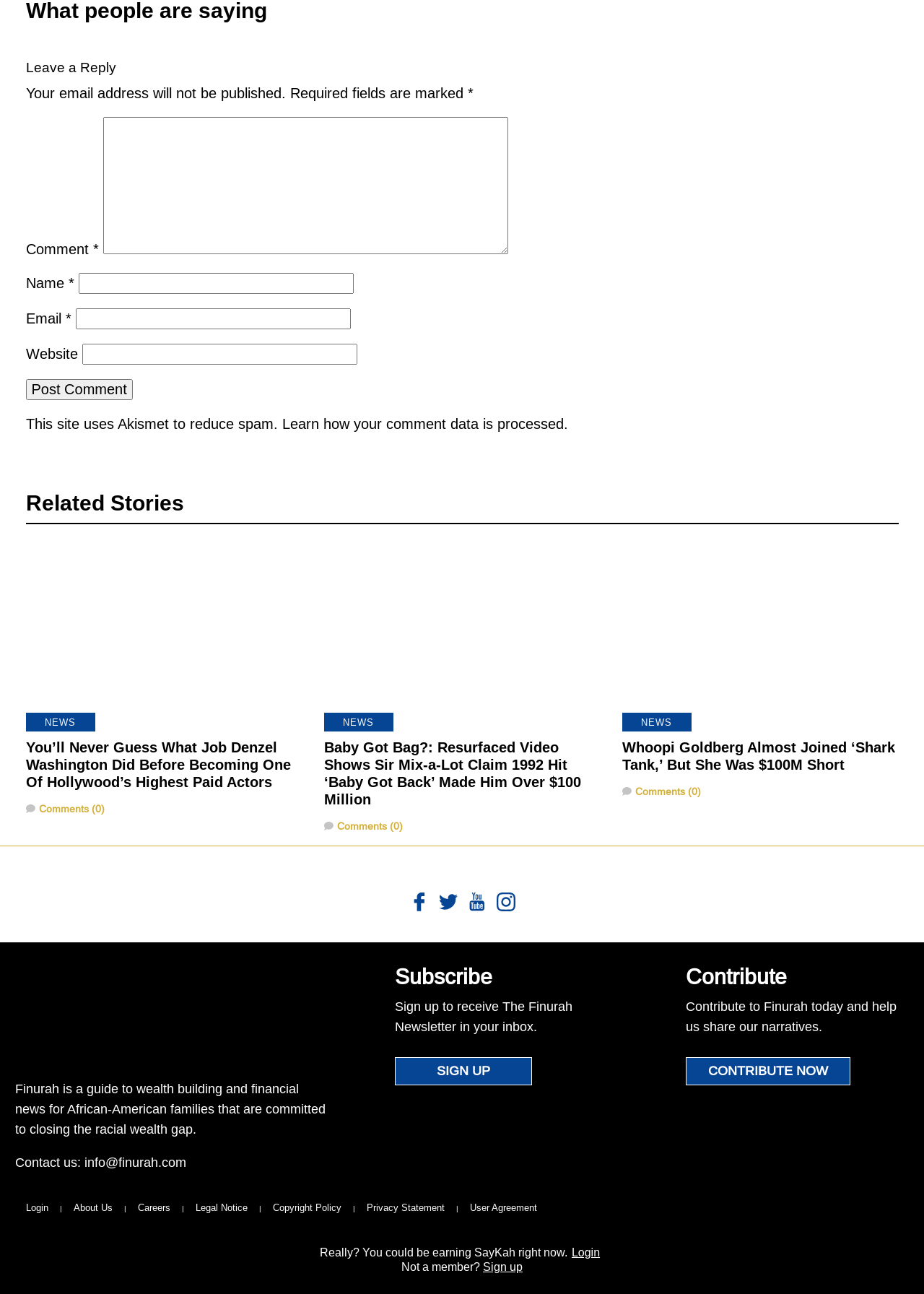What is the topic of the first related story?
Using the image as a reference, answer the question with a short word or phrase.

Denzel Washington